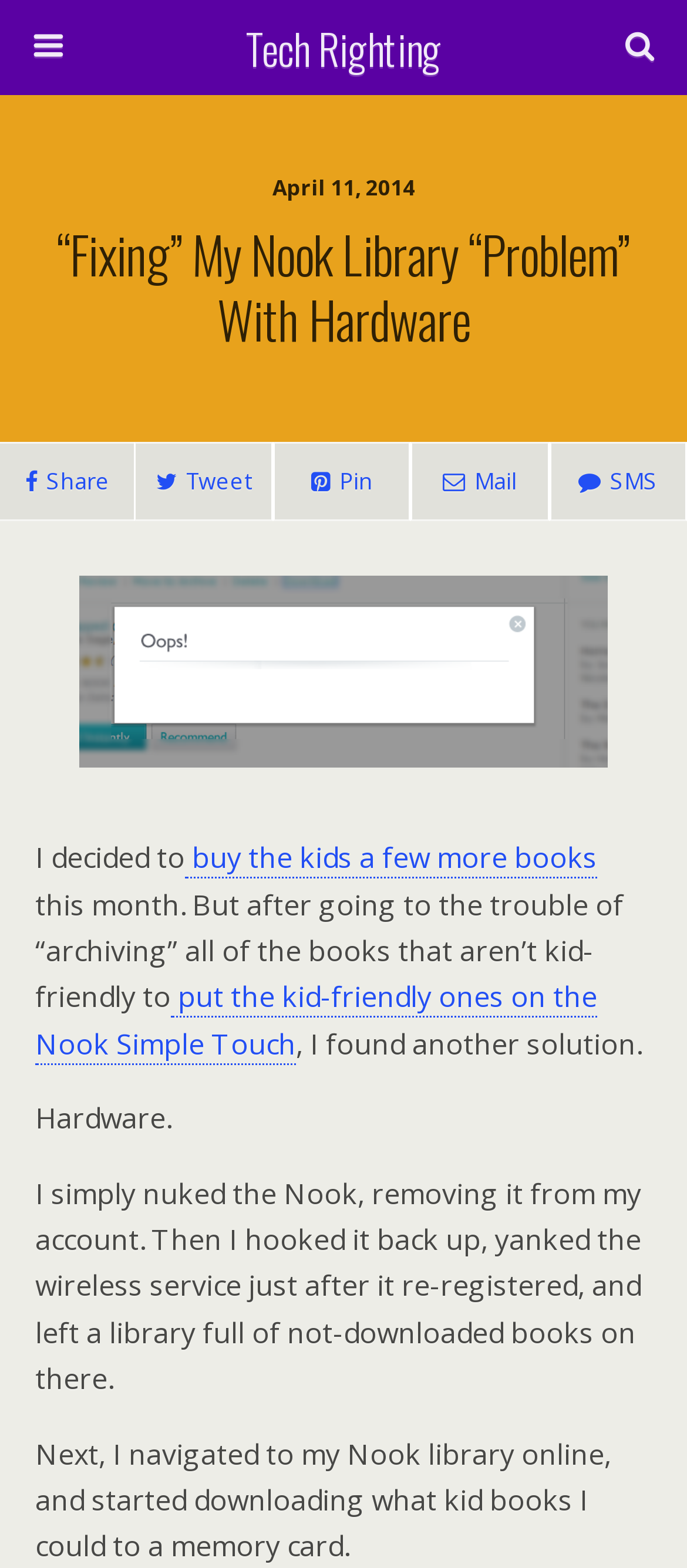Find the bounding box coordinates for the area you need to click to carry out the instruction: "Read the article about fixing Nook library problem". The coordinates should be four float numbers between 0 and 1, indicated as [left, top, right, bottom].

[0.0, 0.13, 1.0, 0.237]